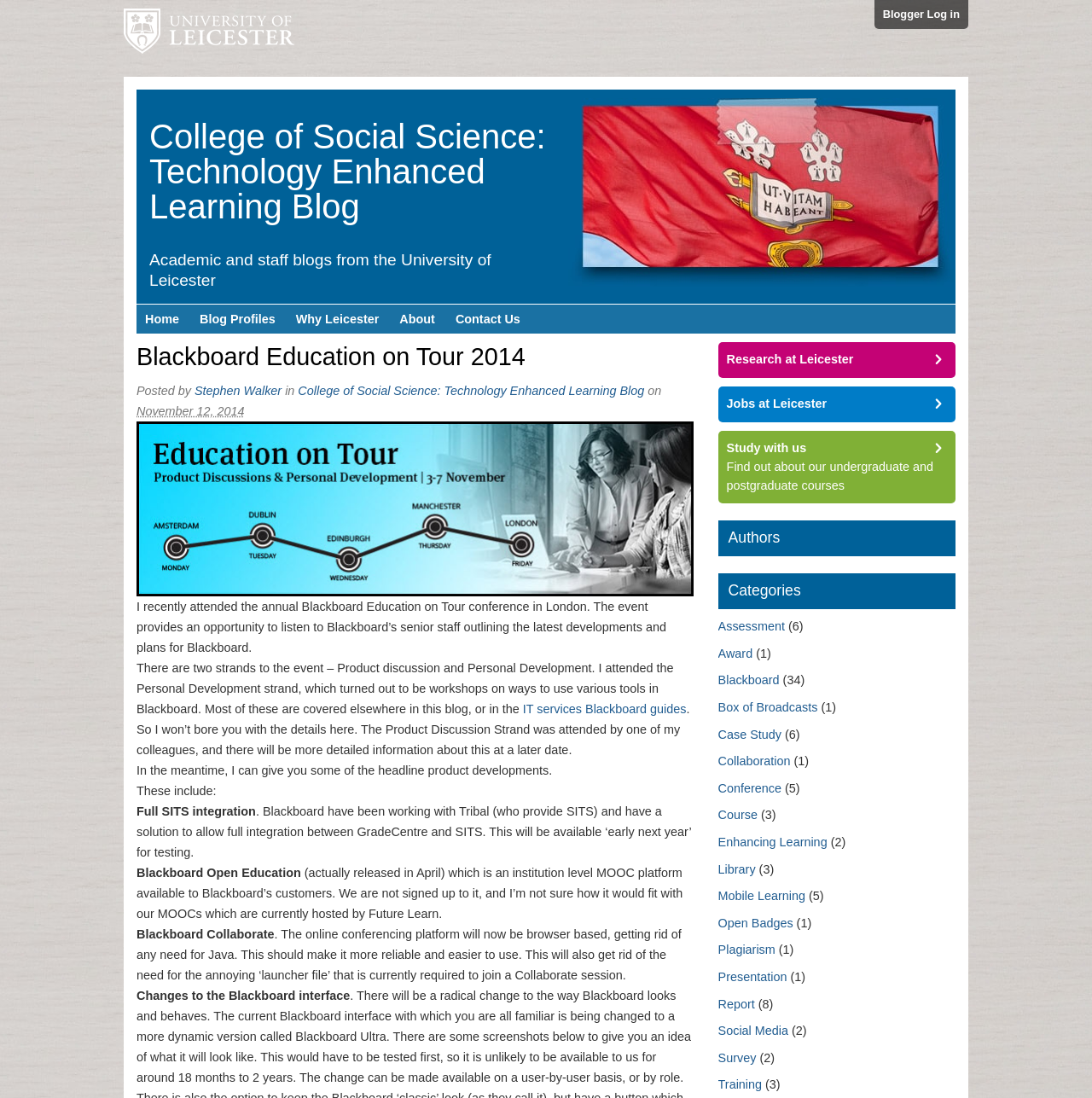Please provide a comprehensive response to the question based on the details in the image: What is the name of the conference mentioned?

The conference name is mentioned in the title of the blog post 'Blackboard Education on Tour 2014' and also in the text 'I recently attended the annual Blackboard Education on Tour conference in London'.